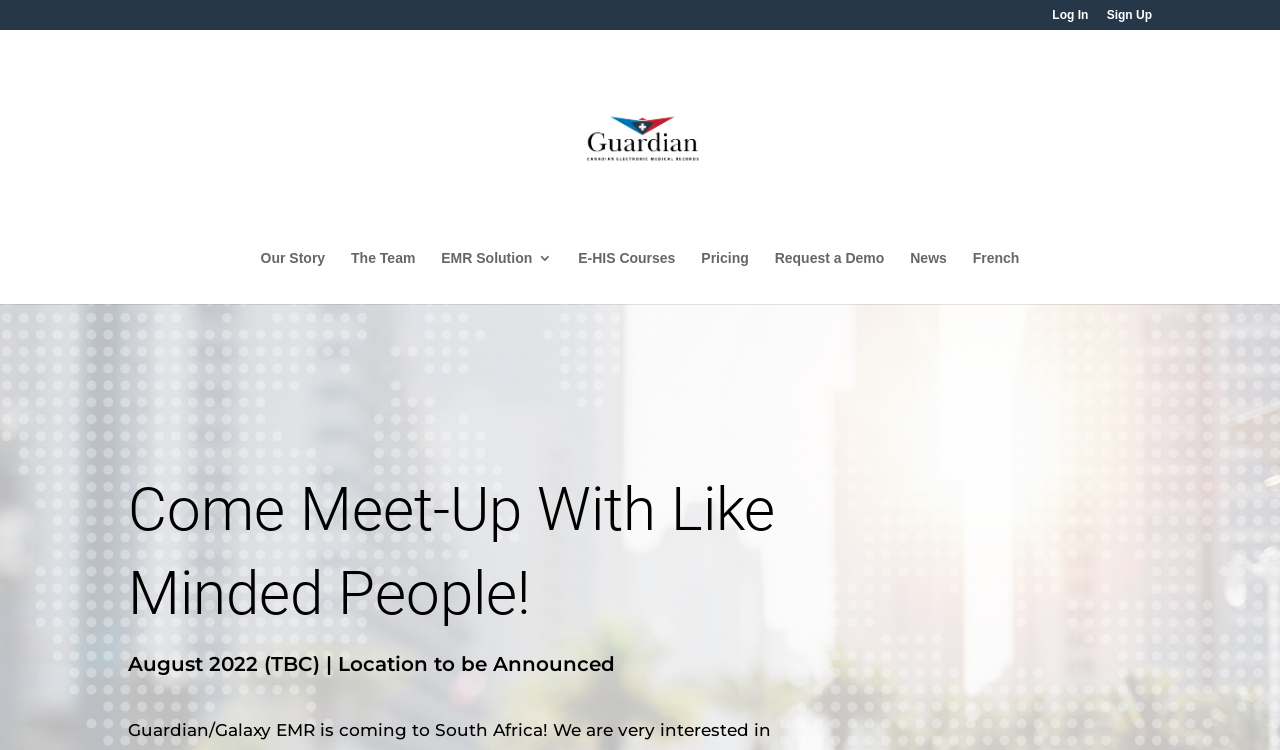Generate a comprehensive caption for the webpage you are viewing.

The webpage is about Guardian EMR, a healthcare-related platform, and its launch event. At the top right corner, there are two links, "Log In" and "Sign Up", placed side by side. Below them, in the middle of the page, is a prominent link "Guardian EMR" accompanied by an image with the same name, which is likely the logo of the platform.

On the left side of the page, there is a navigation menu consisting of seven links: "Our Story", "The Team", "EMR Solution 3", "E-HIS Courses", "Pricing", "Request a Demo", and "News". These links are arranged vertically, with "Our Story" at the top and "News" at the bottom.

On the lower half of the page, there is a section dedicated to the launch event. A heading "Come Meet-Up With Like Minded People!" is placed near the top, followed by a text "August 2022 (TBC) | Location to be Announced" that provides details about the event. There is also a small, non-descriptive text element below the event details. Additionally, there is a language selection option "French" at the bottom of the page.